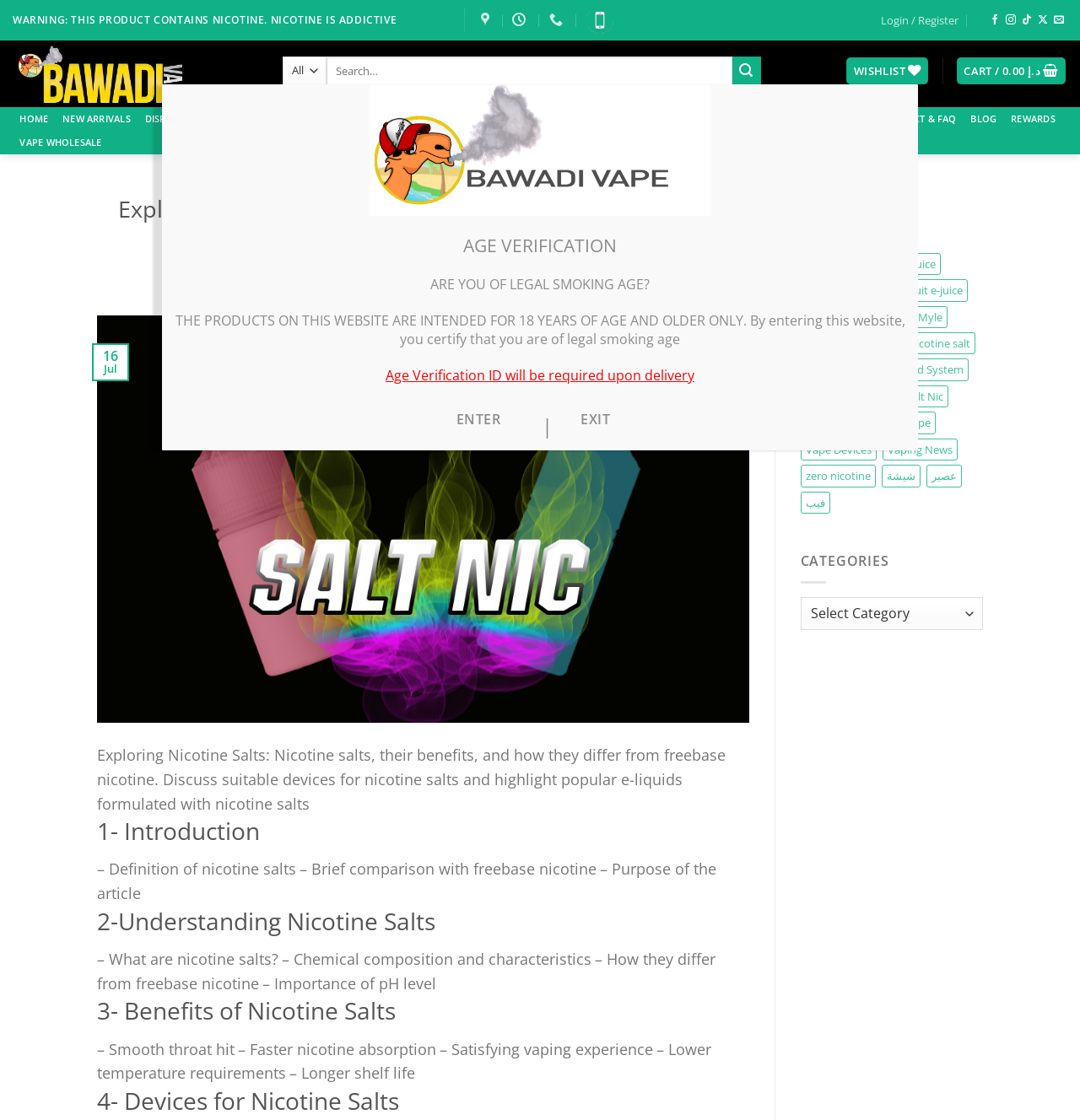How many social media links are there in the top right corner?
Utilize the information in the image to give a detailed answer to the question.

In the top right corner, there are five social media links: 'Follow on Facebook', 'Follow on Instagram', 'Follow on TikTok', 'Follow on X', and 'Send us an email'. These links are located within the bounding box of [0.916, 0.013, 0.985, 0.024].